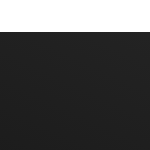Please respond in a single word or phrase: 
What is the aesthetic of the webpage?

Professional